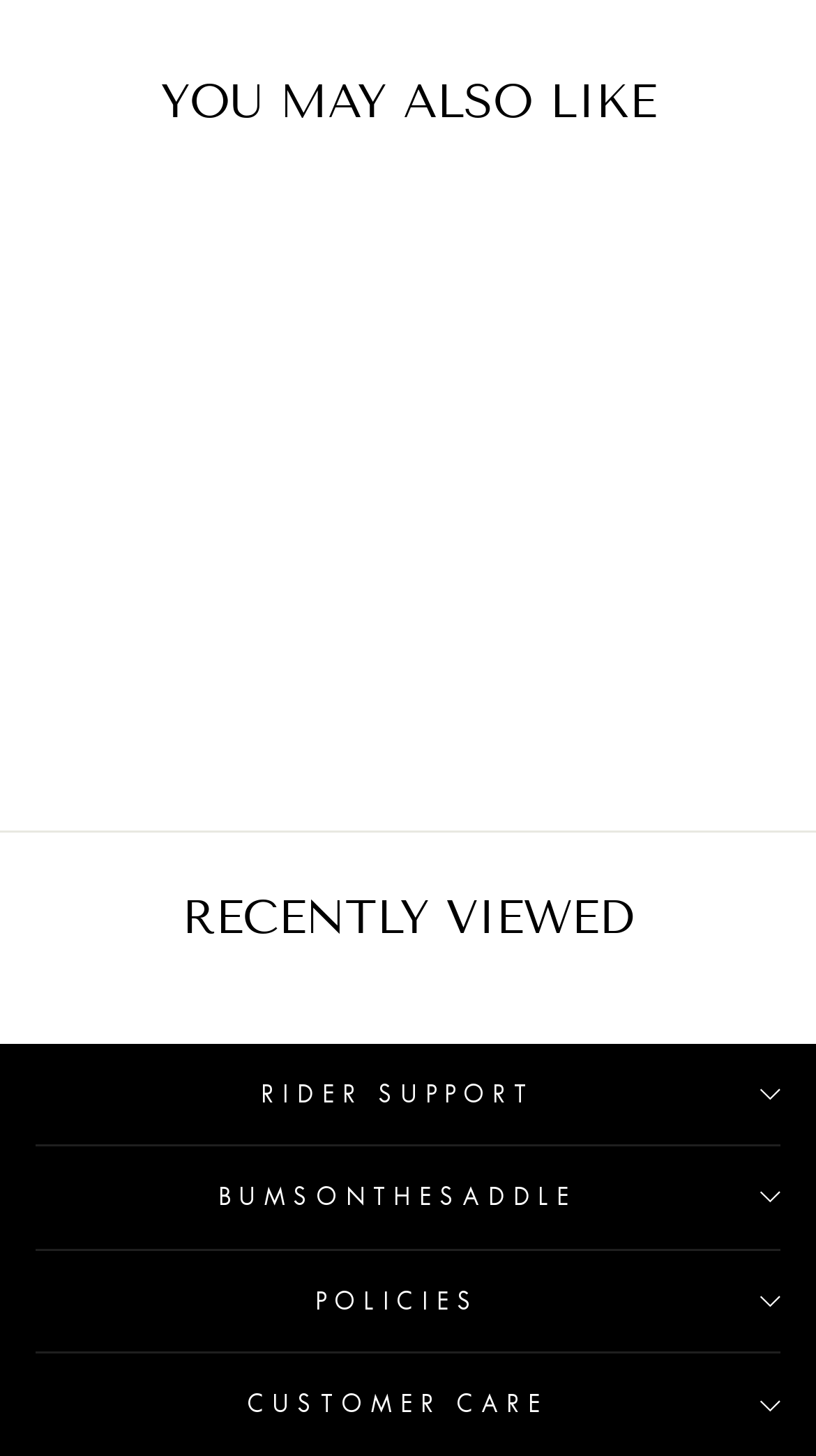Using the element description: "POLICIES", determine the bounding box coordinates for the specified UI element. The coordinates should be four float numbers between 0 and 1, [left, top, right, bottom].

[0.044, 0.859, 0.956, 0.928]